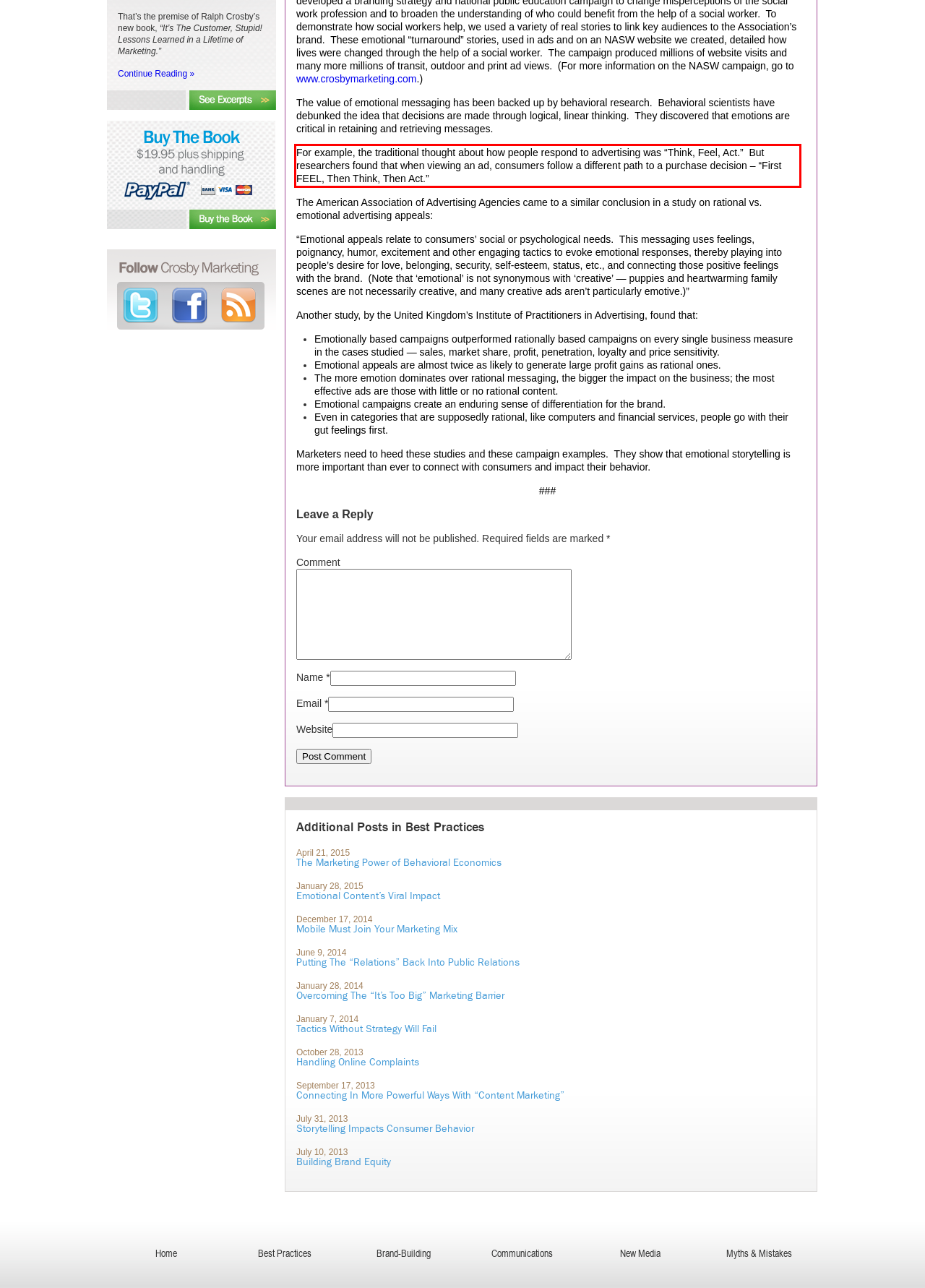Analyze the screenshot of the webpage and extract the text from the UI element that is inside the red bounding box.

For example, the traditional thought about how people respond to advertising was “Think, Feel, Act.” But researchers found that when viewing an ad, consumers follow a different path to a purchase decision – “First FEEL, Then Think, Then Act.”